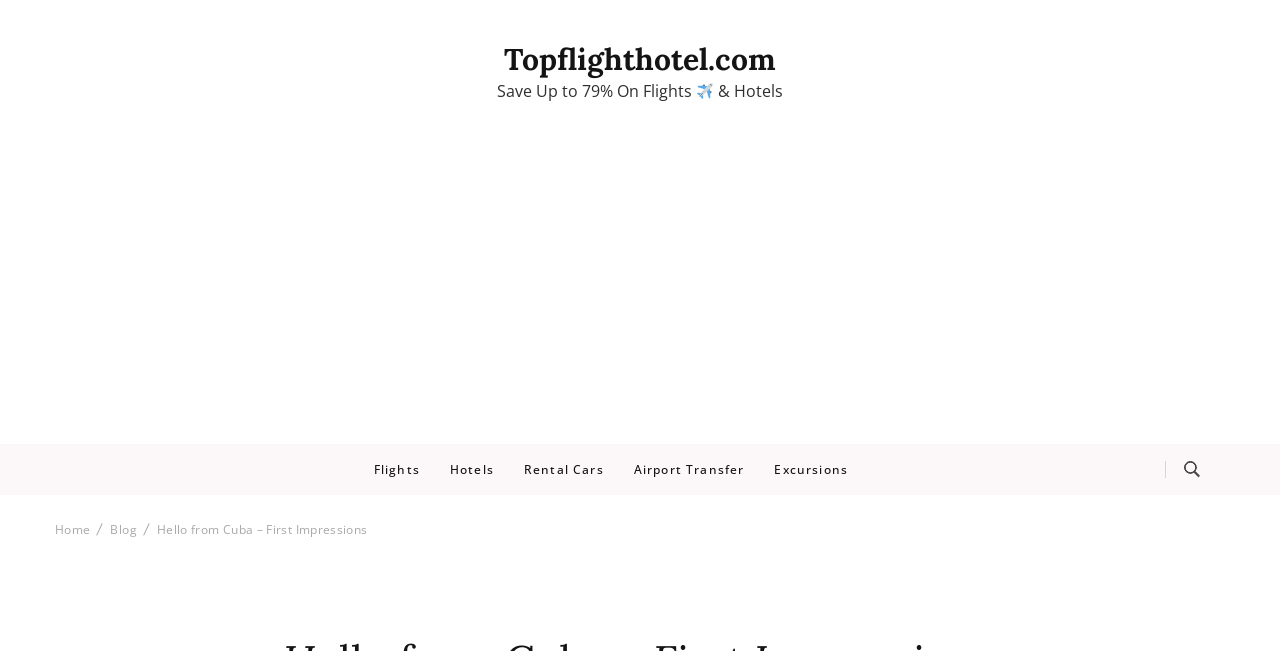How many types of travel services are offered?
Refer to the image and provide a detailed answer to the question.

I counted the number of travel-related links on the webpage, which are 'Flights', 'Hotels', 'Rental Cars', 'Airport Transfer', and 'Excursions'. These links suggest that the website offers five types of travel services.